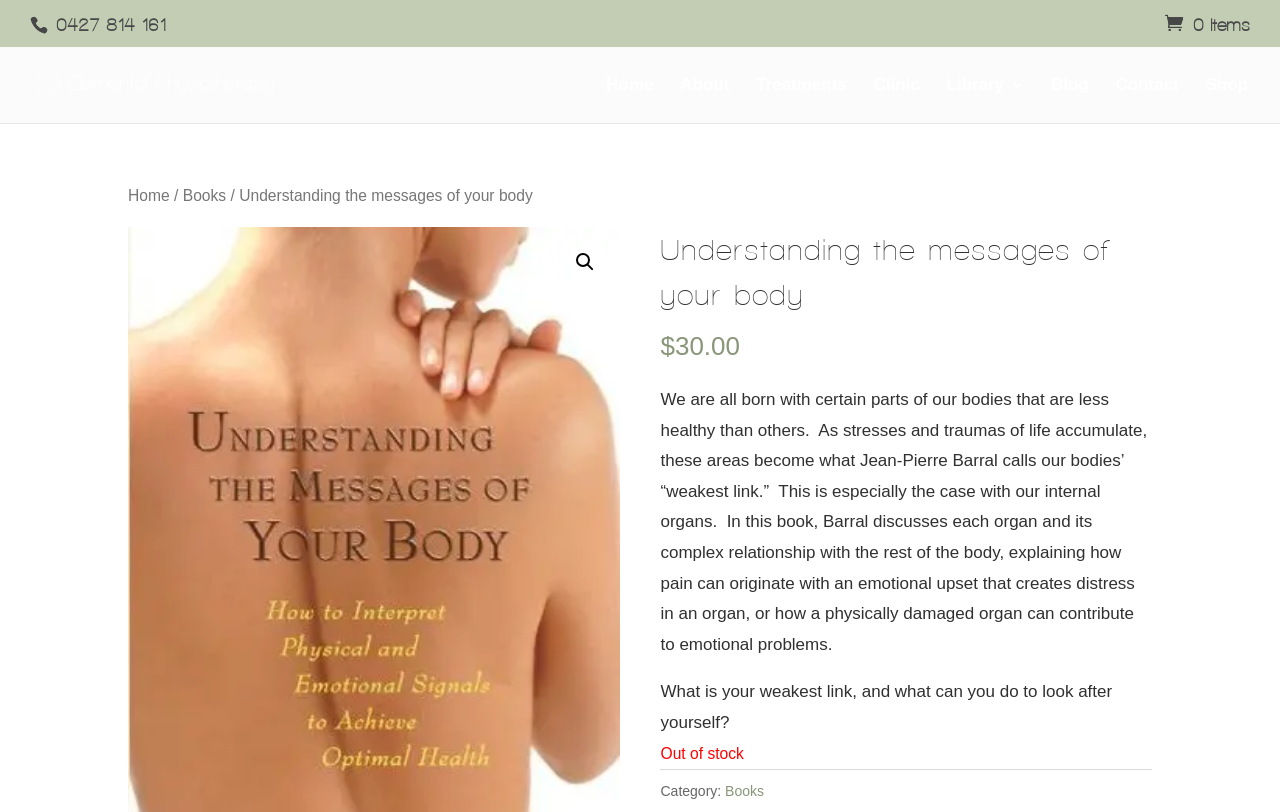Locate the bounding box coordinates of the area where you should click to accomplish the instruction: "Click the 'Books' category link".

[0.566, 0.965, 0.597, 0.984]